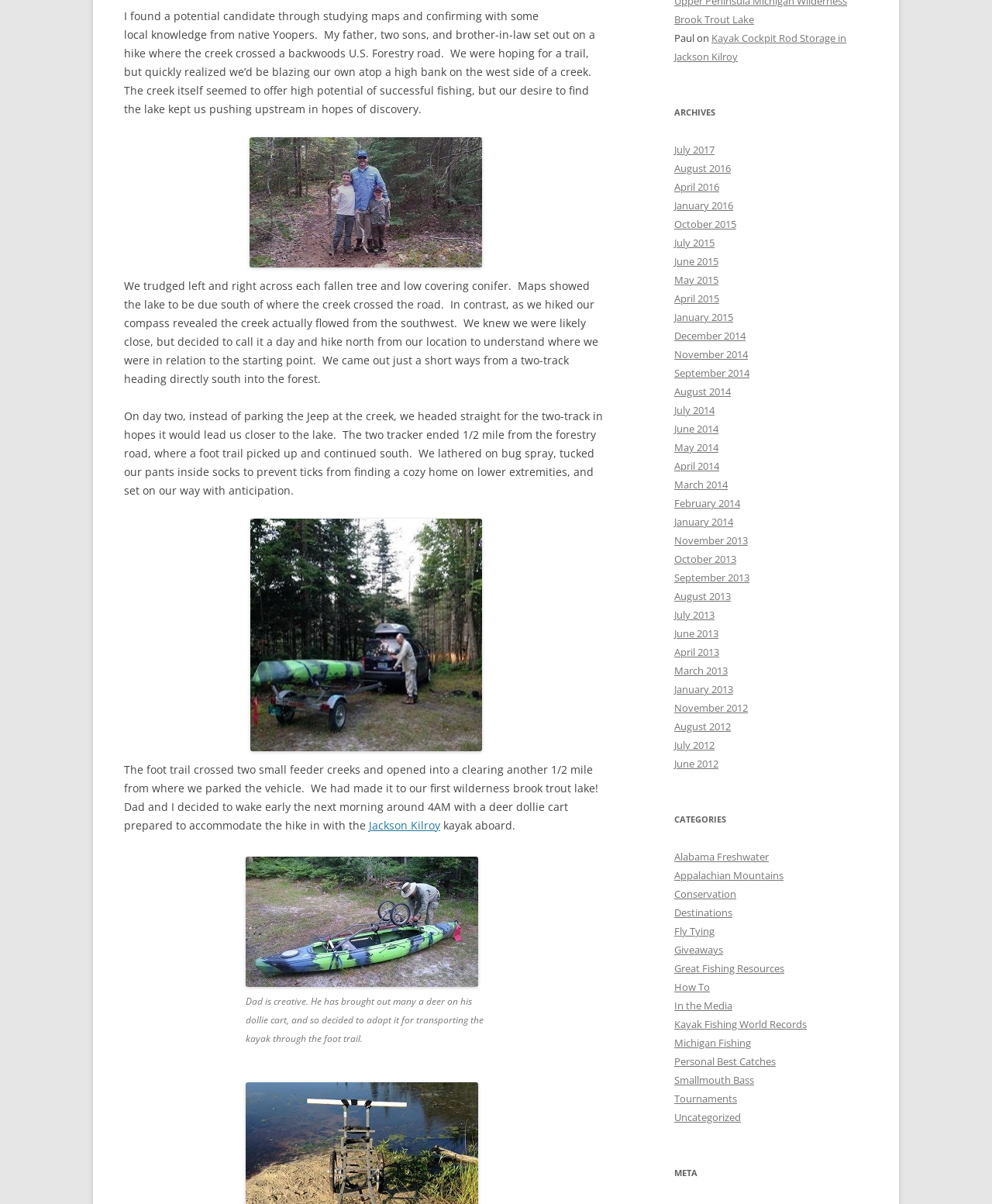Please identify the bounding box coordinates of the region to click in order to complete the given instruction: "Click on the link 'Boys Hiking Trail 300'". The coordinates should be four float numbers between 0 and 1, i.e., [left, top, right, bottom].

[0.125, 0.114, 0.613, 0.222]